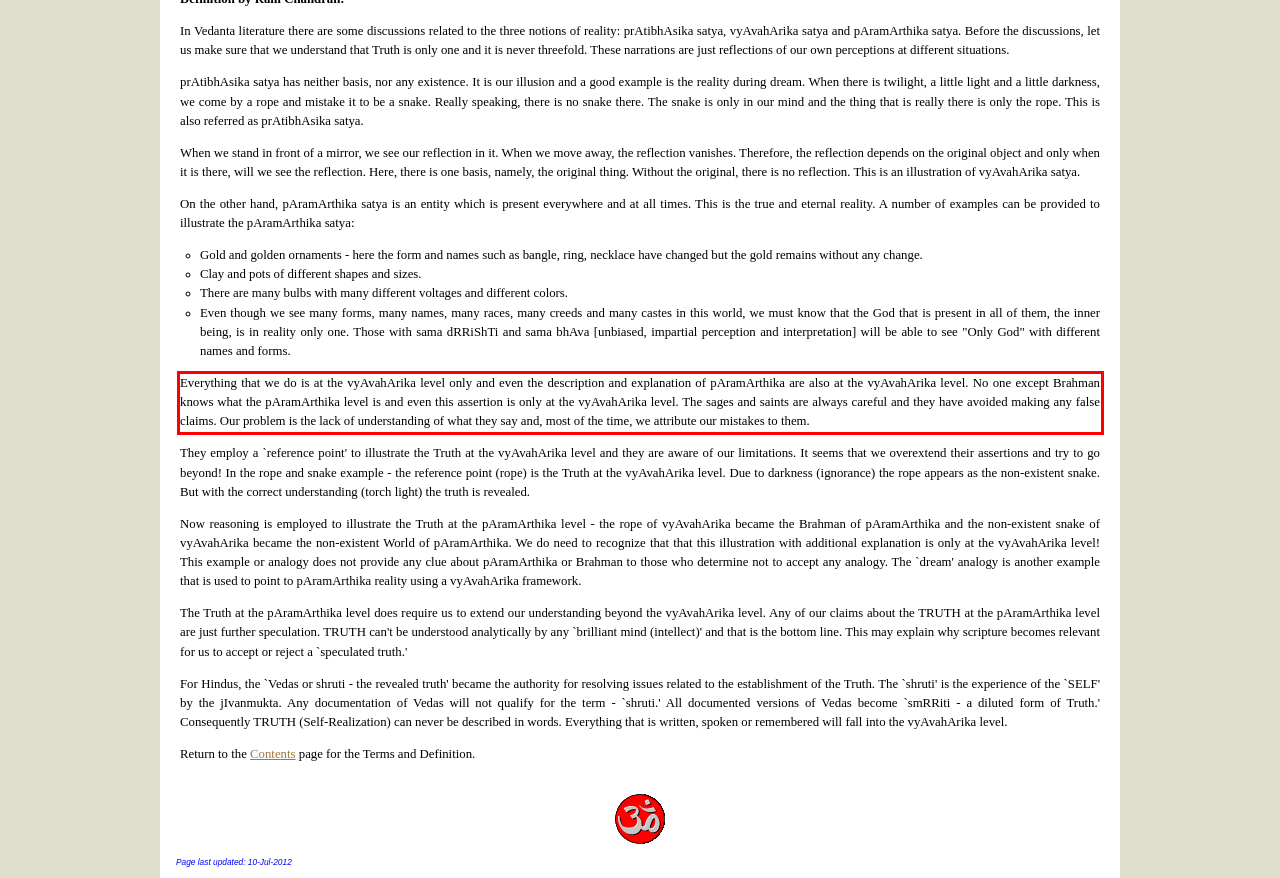Perform OCR on the text inside the red-bordered box in the provided screenshot and output the content.

Everything that we do is at the vyAvahArika level only and even the description and explanation of pAramArthika are also at the vyAvahArika level. No one except Brahman knows what the pAramArthika level is and even this assertion is only at the vyAvahArika level. The sages and saints are always careful and they have avoided making any false claims. Our problem is the lack of understanding of what they say and, most of the time, we attribute our mistakes to them.